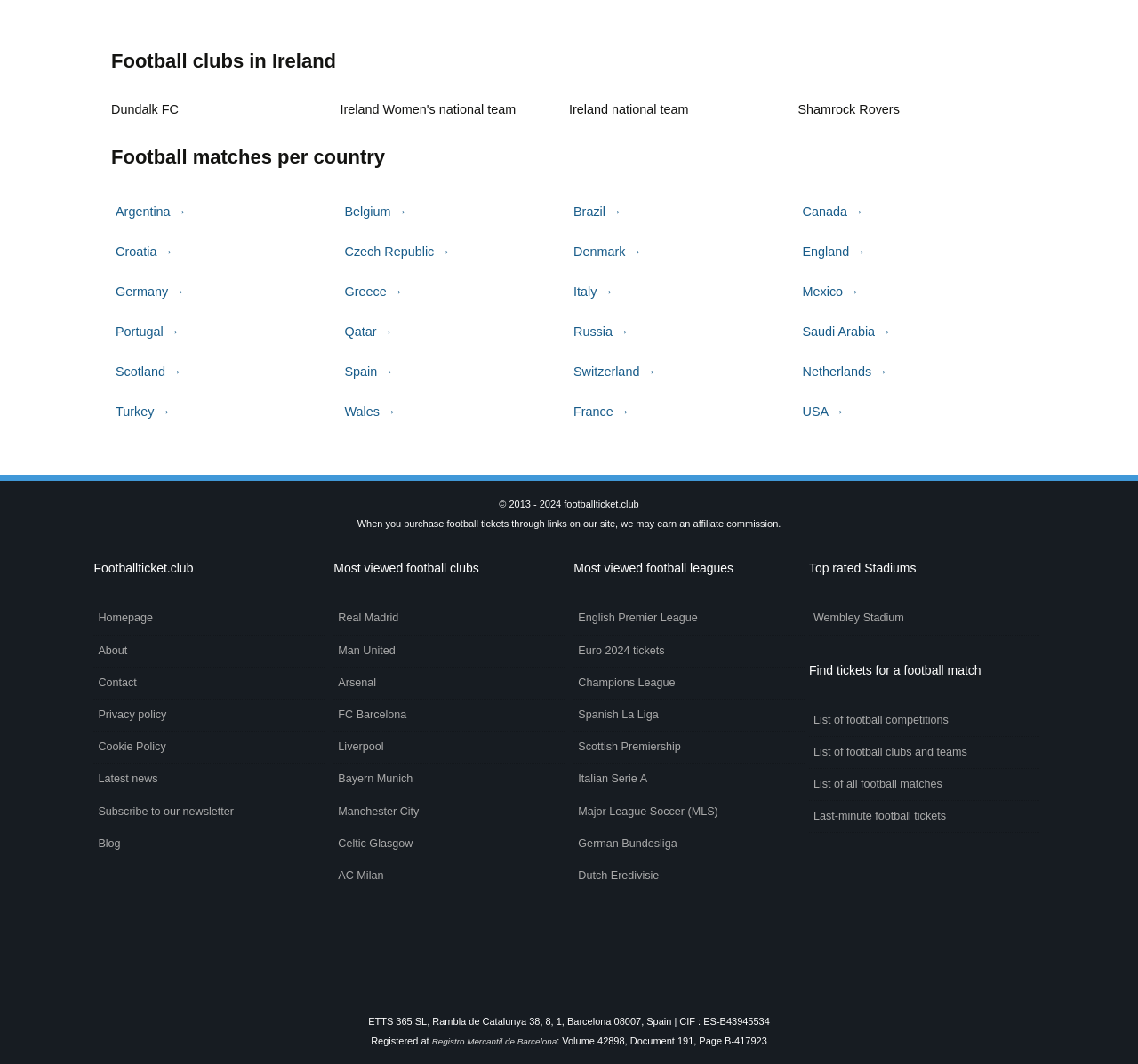Determine the bounding box coordinates for the area you should click to complete the following instruction: "Click on the link to view the homepage".

[0.082, 0.567, 0.285, 0.597]